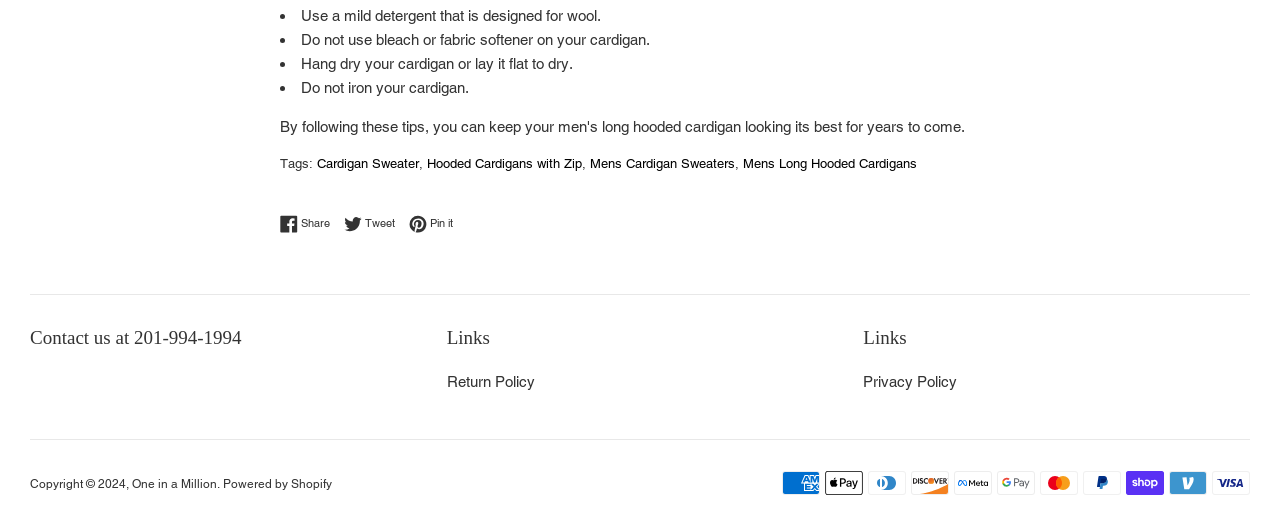What is the copyright year?
Respond to the question with a well-detailed and thorough answer.

I analyzed the webpage and found a copyright notice that says 'Copyright © 2024'. This indicates that the copyright year is 2024.